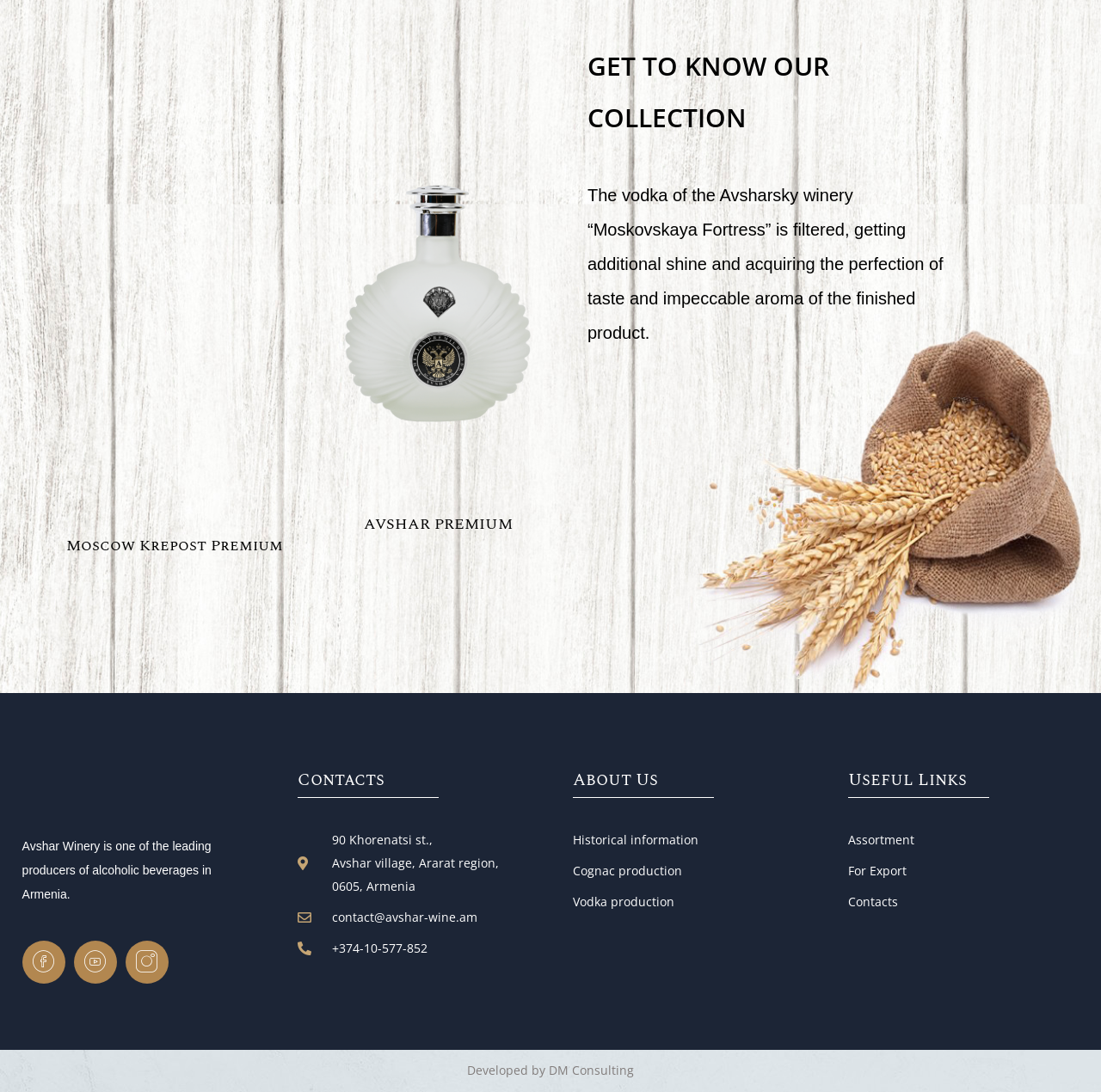Based on the element description: "Hm-facebook", identify the UI element and provide its bounding box coordinates. Use four float numbers between 0 and 1, [left, top, right, bottom].

[0.02, 0.861, 0.059, 0.901]